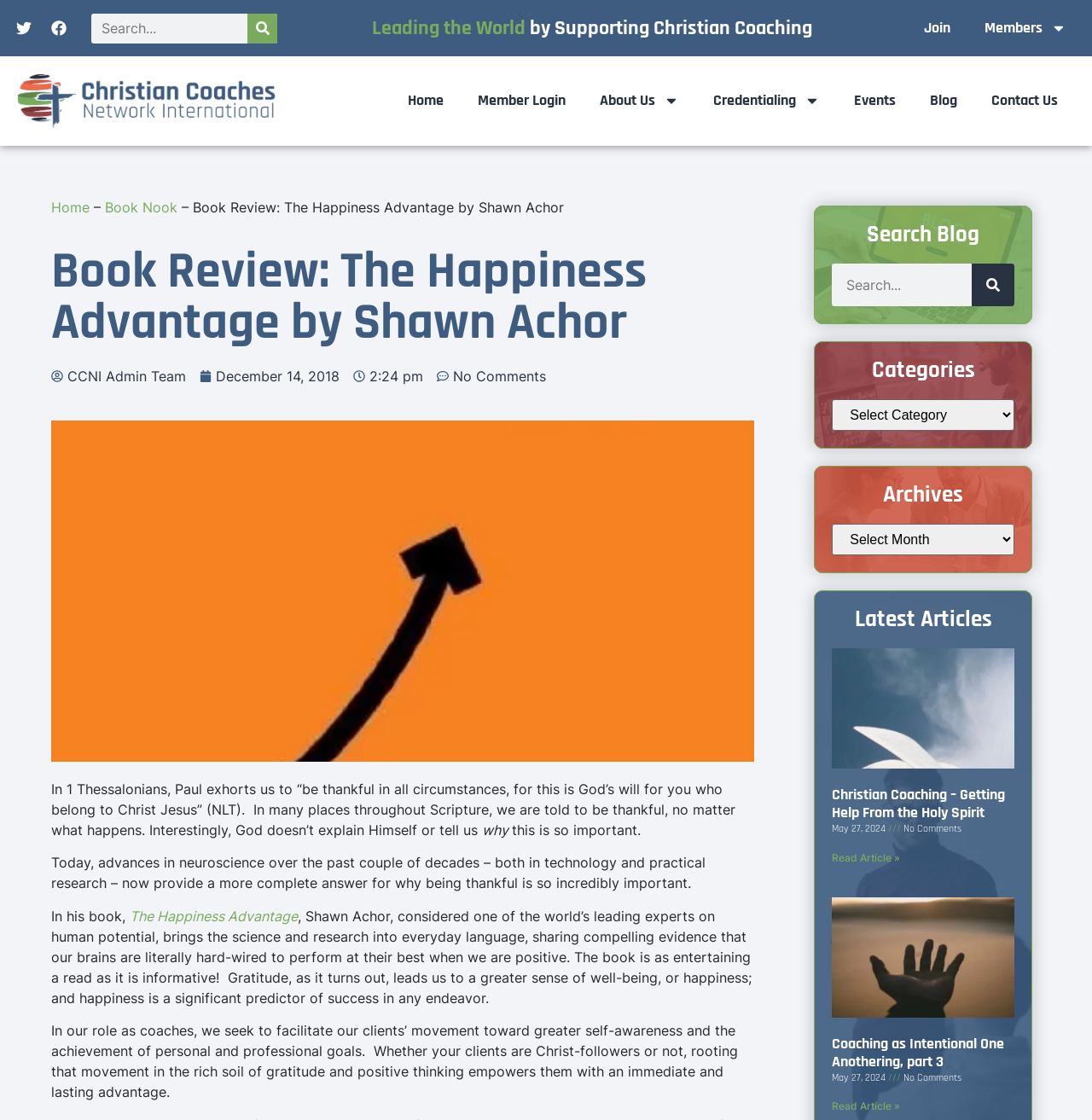What is the name of the book reviewed in this article?
Provide a thorough and detailed answer to the question.

I found the answer by reading the article content, which mentions 'In his book, The Happiness Advantage, Shawn Achor, considered one of the world’s leading experts on human potential, brings the science and research into everyday language, sharing compelling evidence that our brains are literally hard-wired to perform at their best when we are positive.'